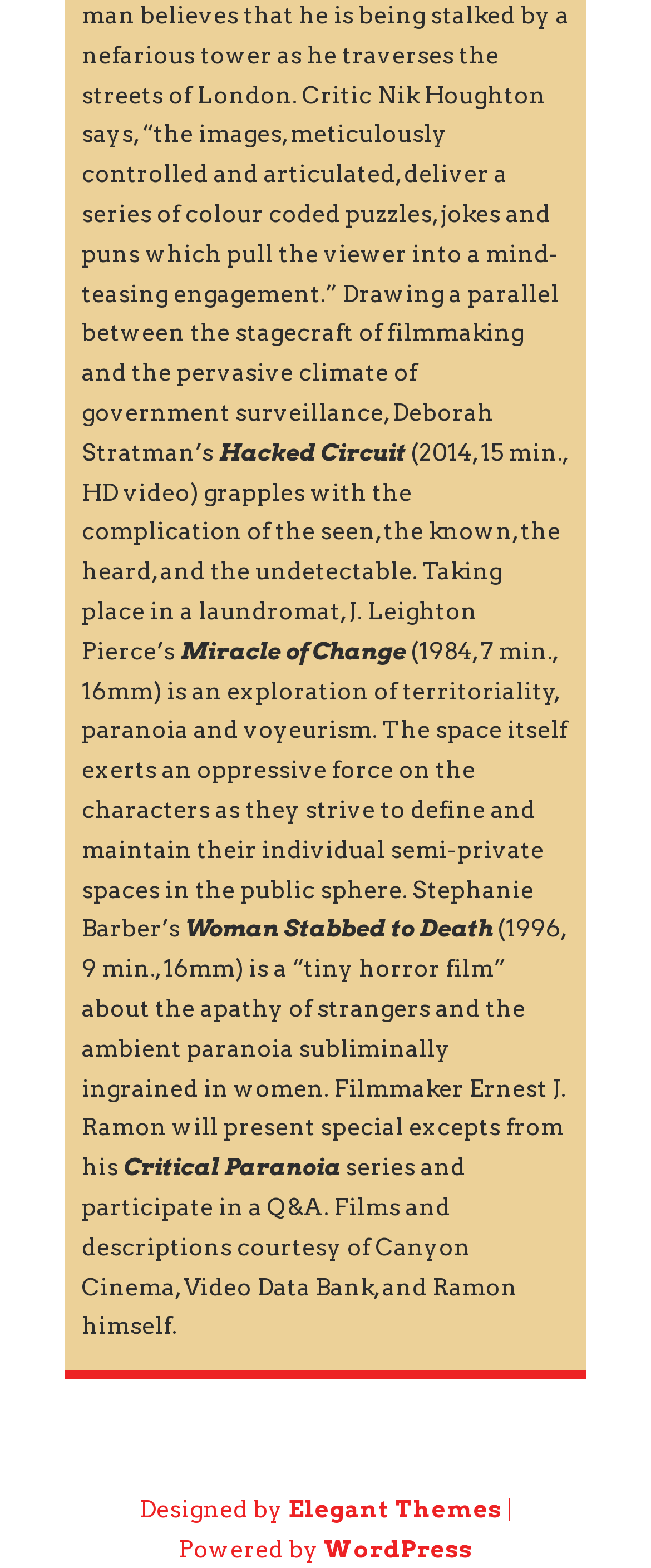Given the description of the UI element: "Privacy Policy", predict the bounding box coordinates in the form of [left, top, right, bottom], with each value being a float between 0 and 1.

None